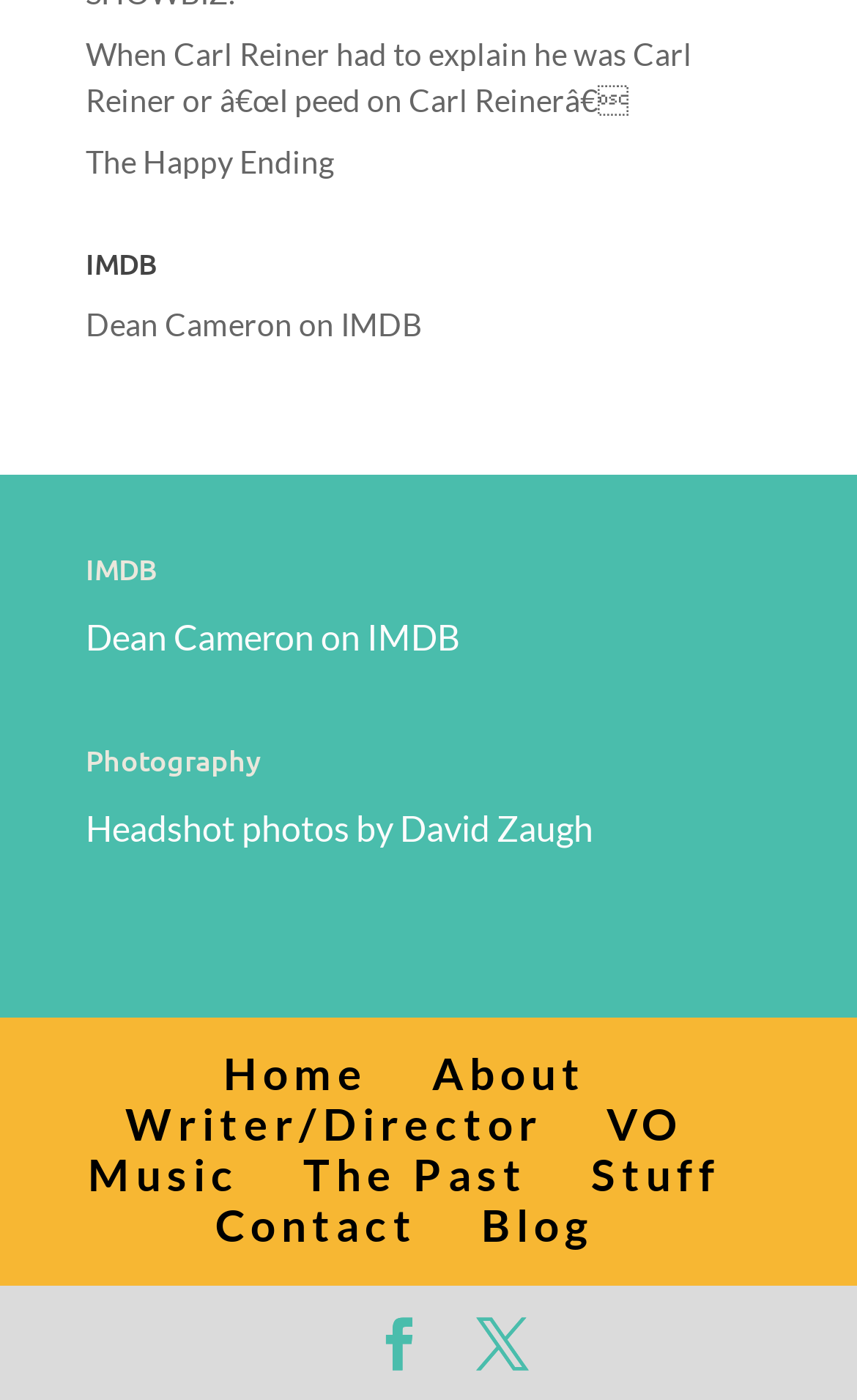Using the format (top-left x, top-left y, bottom-right x, bottom-right y), provide the bounding box coordinates for the described UI element. All values should be floating point numbers between 0 and 1: The Past

[0.354, 0.819, 0.615, 0.857]